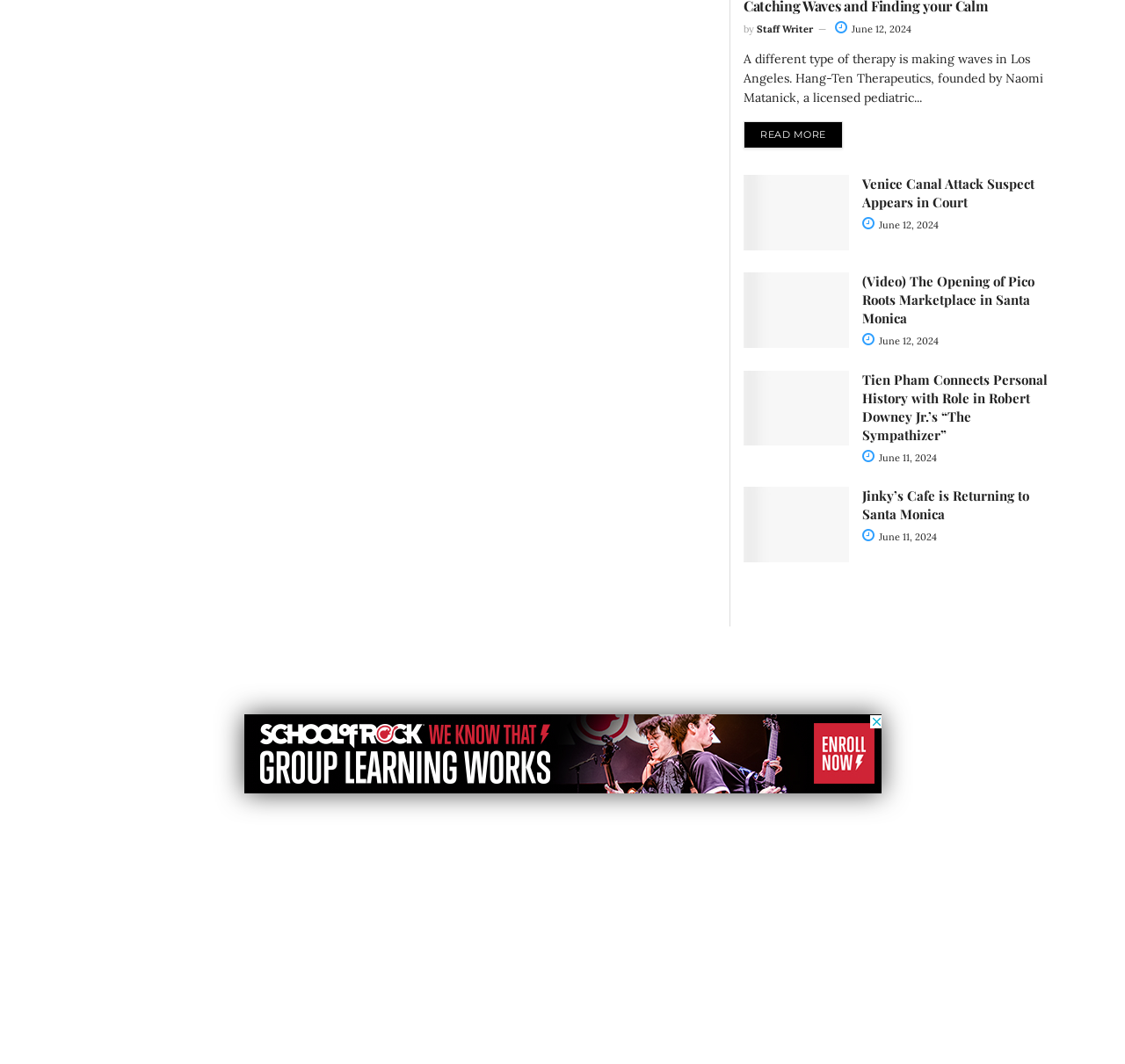Please provide the bounding box coordinates for the element that needs to be clicked to perform the instruction: "Read the article about Tien Pham's role in The Sympathizer". The coordinates must consist of four float numbers between 0 and 1, formatted as [left, top, right, bottom].

[0.661, 0.348, 0.755, 0.419]